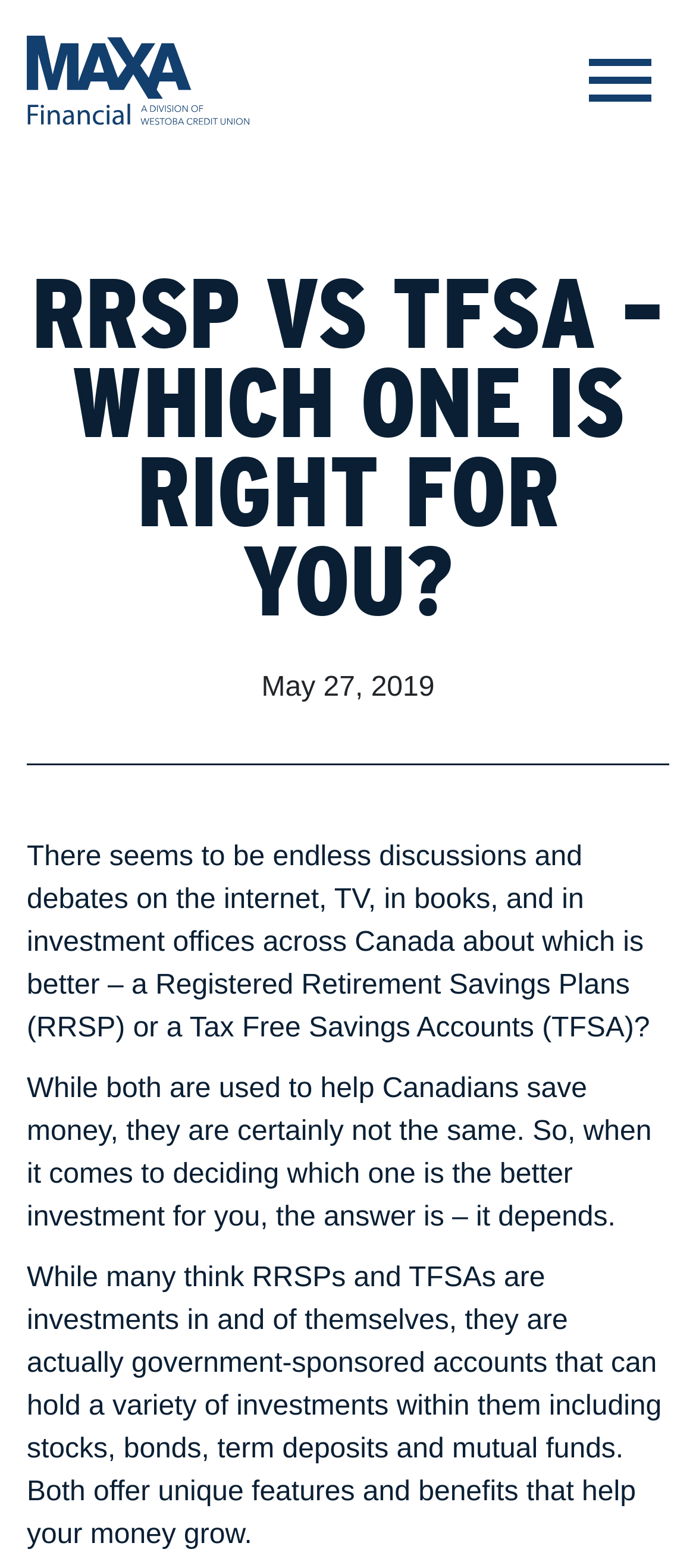Can you identify and provide the main heading of the webpage?

RRSP VS TFSA – WHICH ONE IS RIGHT FOR YOU?